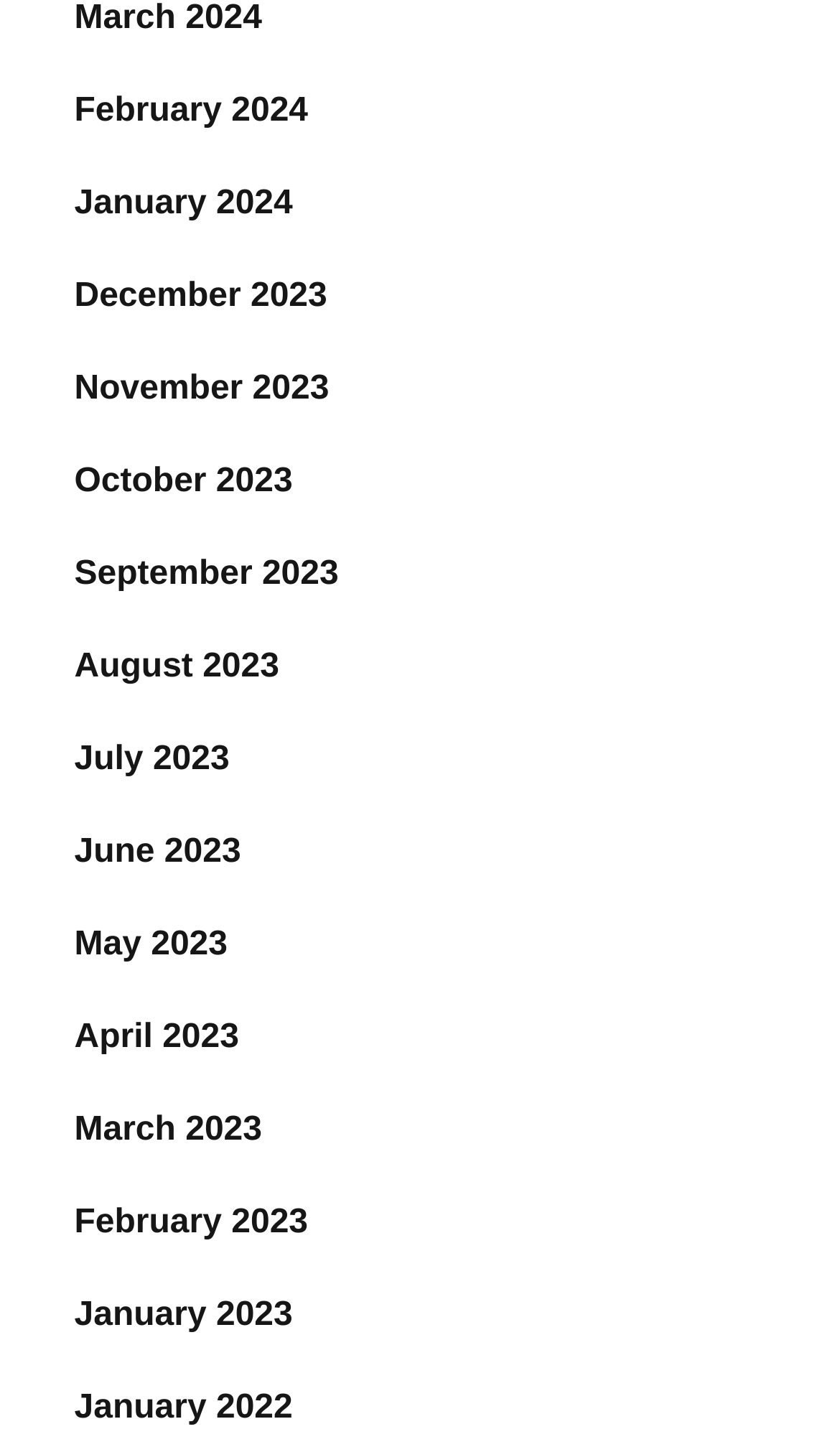How many links are there in total? Using the information from the screenshot, answer with a single word or phrase.

16